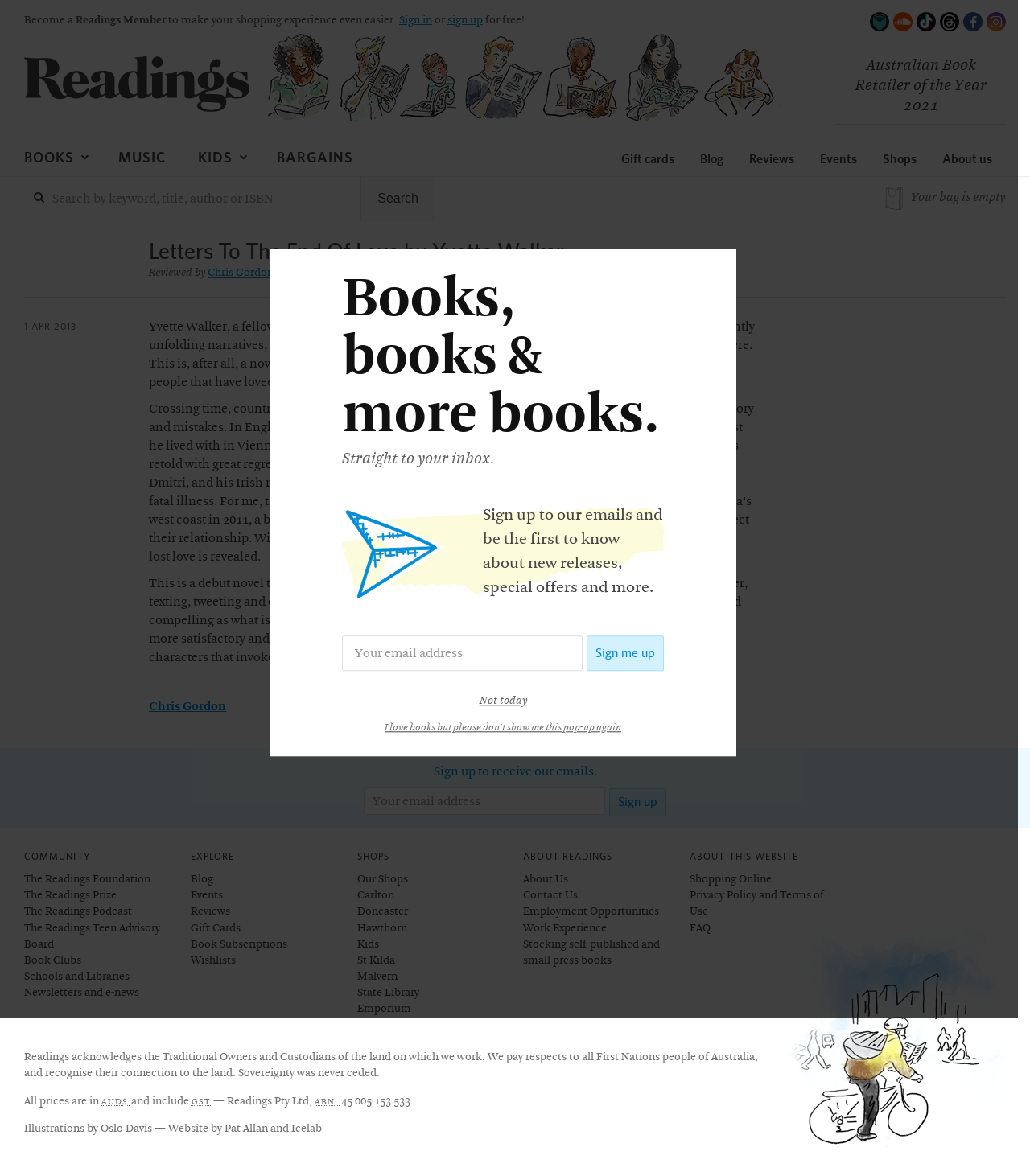What is the occupation of the reviewer?
Please give a detailed and elaborate explanation in response to the question.

I found the answer by looking at the text content of the webpage, specifically the section that describes the reviewer. The text mentions 'Reviewed by Chris Gordon' and then describes the book, and later mentions 'a bookseller named Lou' which suggests that the reviewer, Chris Gordon, is also a bookseller.